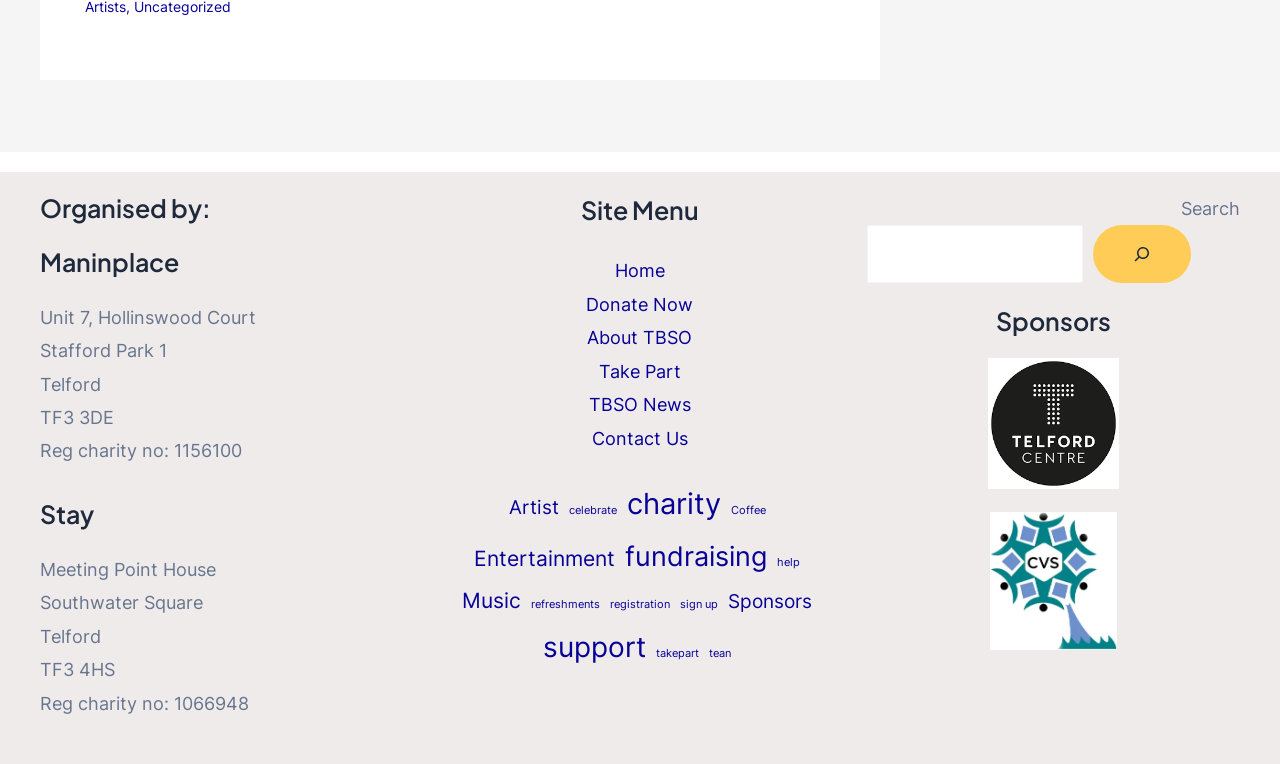Kindly determine the bounding box coordinates for the area that needs to be clicked to execute this instruction: "View 'Sponsors'".

[0.677, 0.4, 0.969, 0.44]